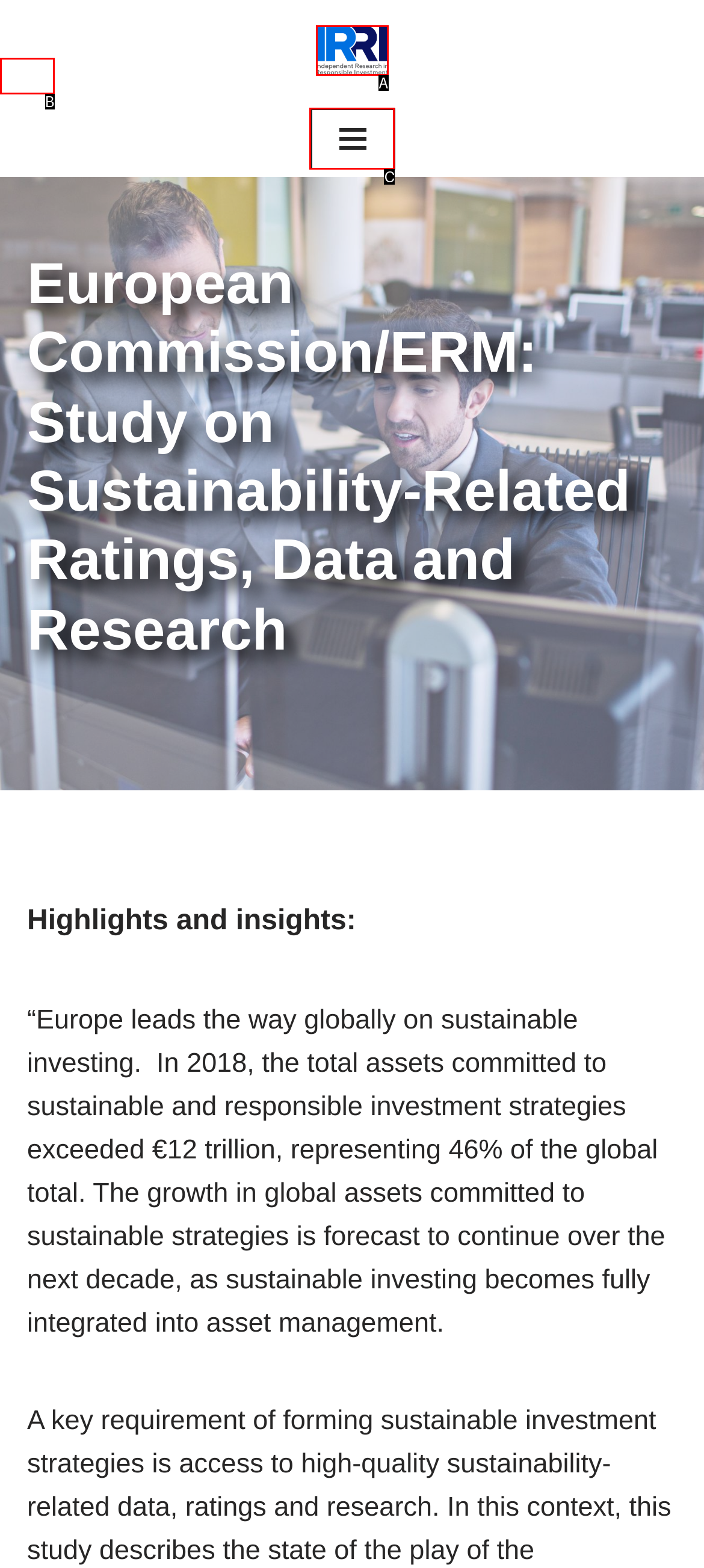Which HTML element matches the description: Skip to content?
Reply with the letter of the correct choice.

B